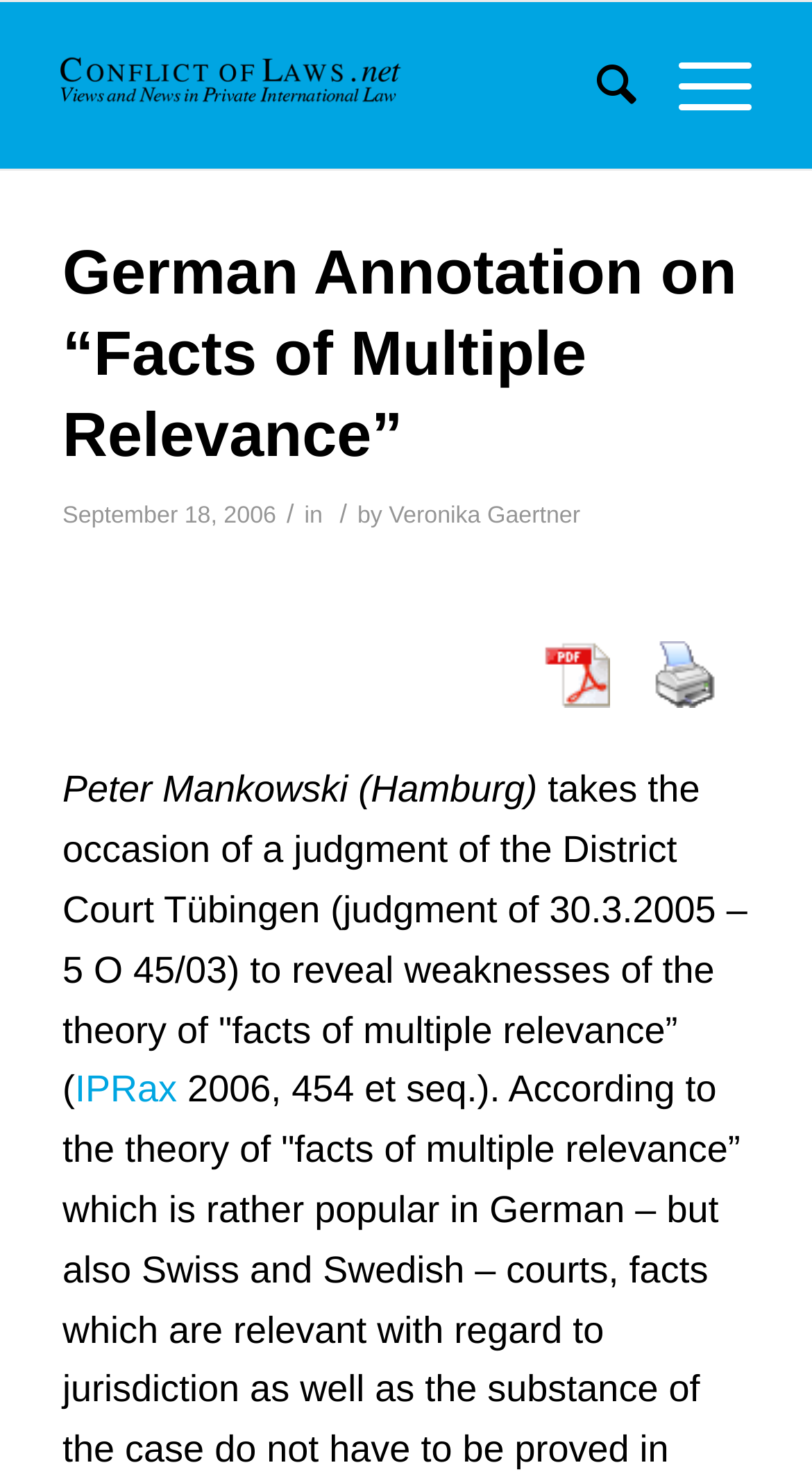What is the name of the link at the bottom of the page?
Using the image, give a concise answer in the form of a single word or short phrase.

IPRax